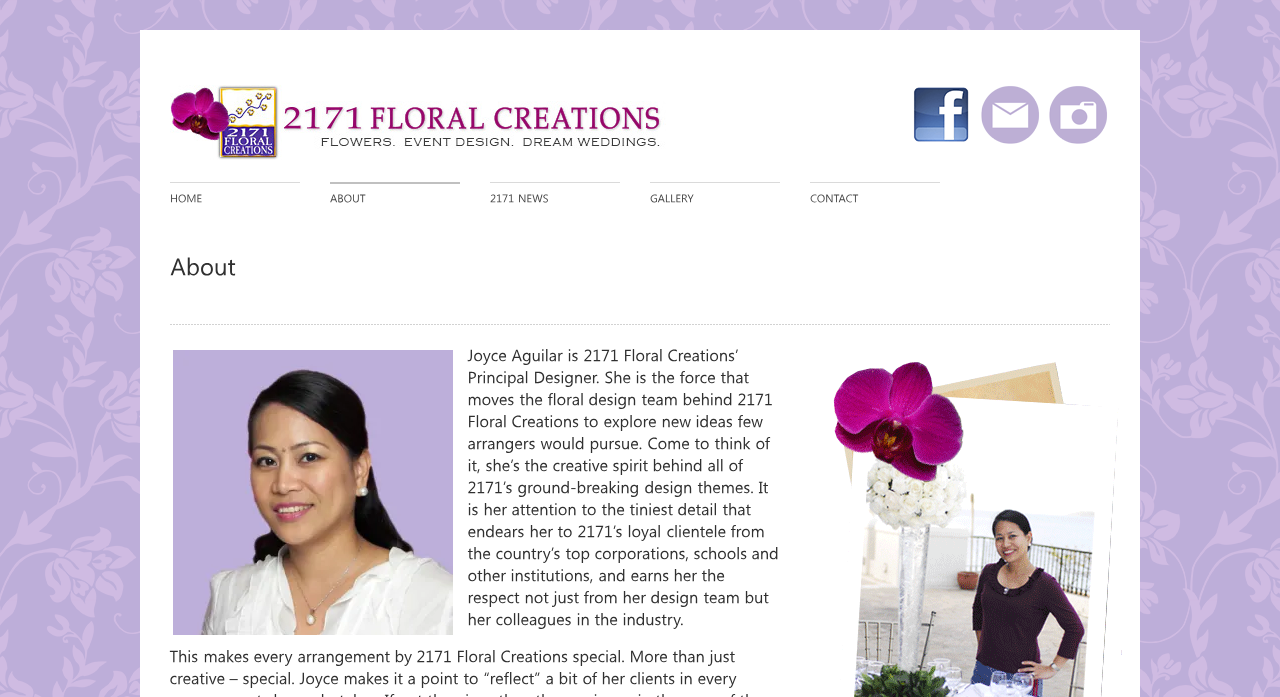Present a detailed account of what is displayed on the webpage.

This webpage is about 2171 Floral Creations, a floral design company. At the top, there is a navigation menu with five links: "HOME", "ABOUT", "2171 NEWS", "GALLERY", and "CONTACT". Each link has a corresponding canvas element beside it.

Below the navigation menu, there is a heading that reads "About". Underneath this heading, there is a paragraph of text that describes Joyce Aguilar, the Principal Designer of 2171 Floral Creations. The text explains that she is the driving force behind the company's floral design team.

To the left of the text, there is an image of Joyce Aguilar, labeled "joyce-violet". The image is positioned above a series of 43 canvas elements, which are arranged in a grid-like pattern. These canvas elements do not contain any text or images, but they may be used for decorative or layout purposes.

The overall layout of the webpage is clean and organized, with clear headings and concise text. The use of canvas elements and images adds visual interest to the page.